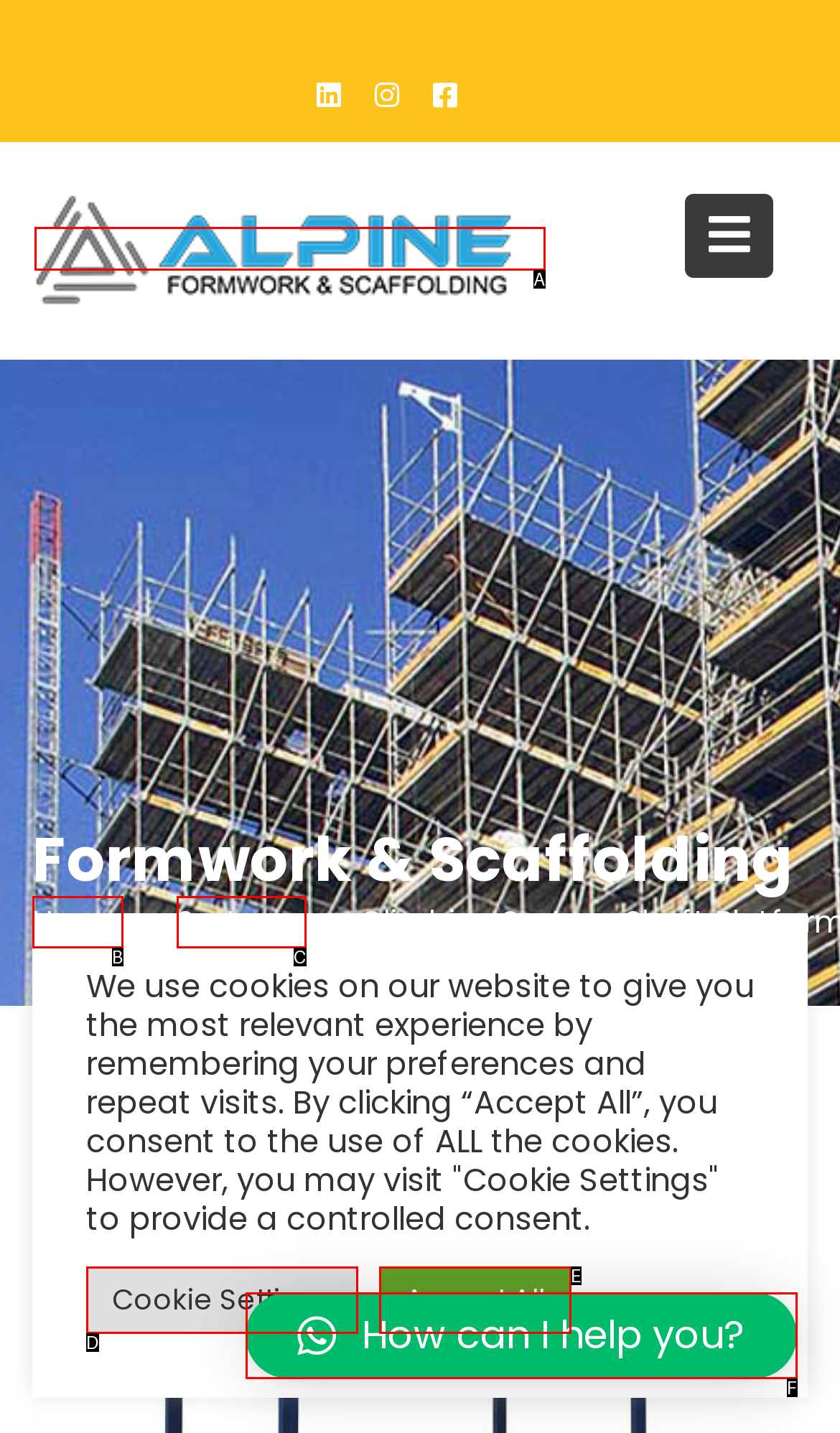Match the option to the description: alt="Alpine"
State the letter of the correct option from the available choices.

A